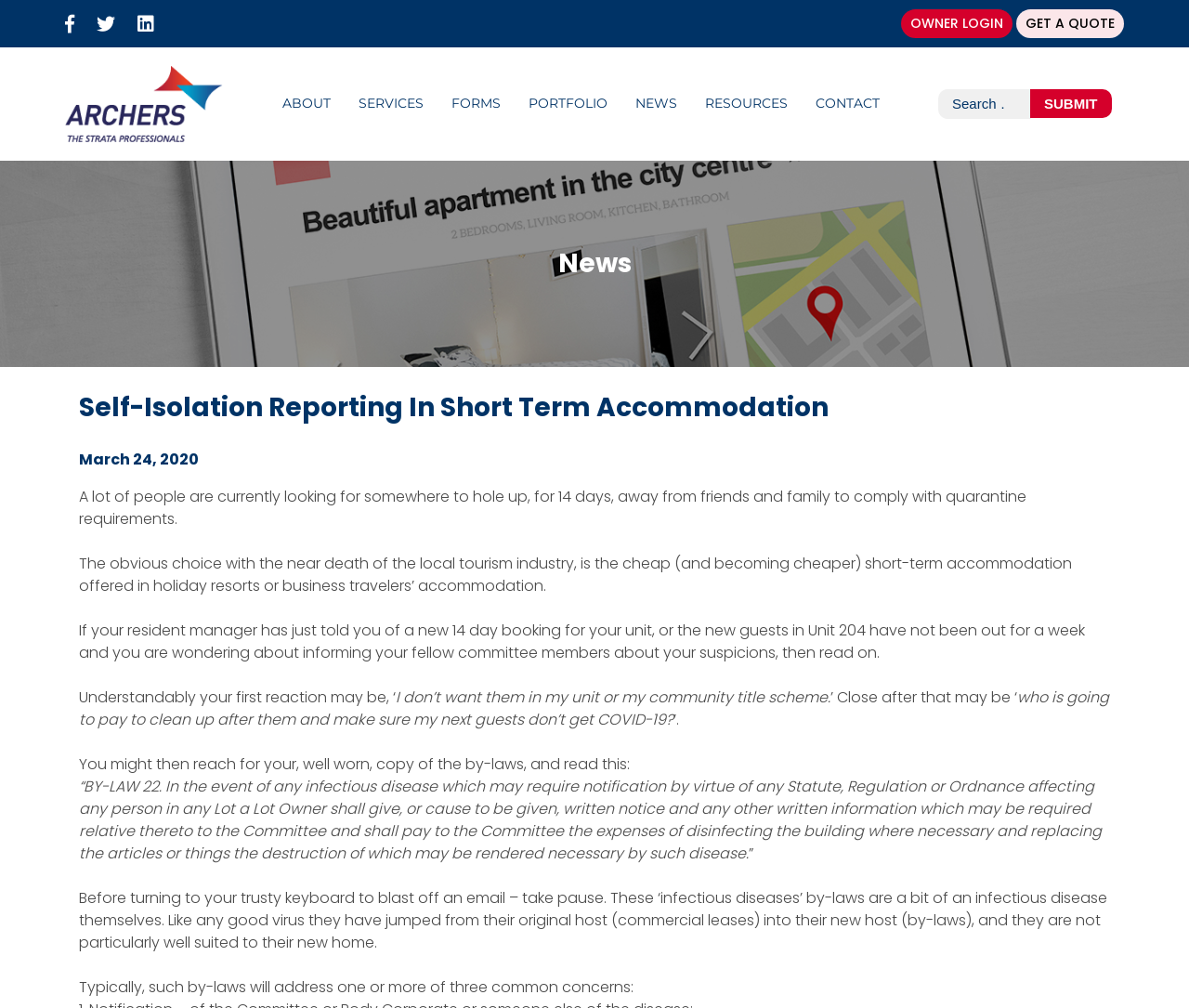Determine the bounding box coordinates of the region to click in order to accomplish the following instruction: "Click the 'ABOUT' link". Provide the coordinates as four float numbers between 0 and 1, specifically [left, top, right, bottom].

[0.237, 0.084, 0.278, 0.122]